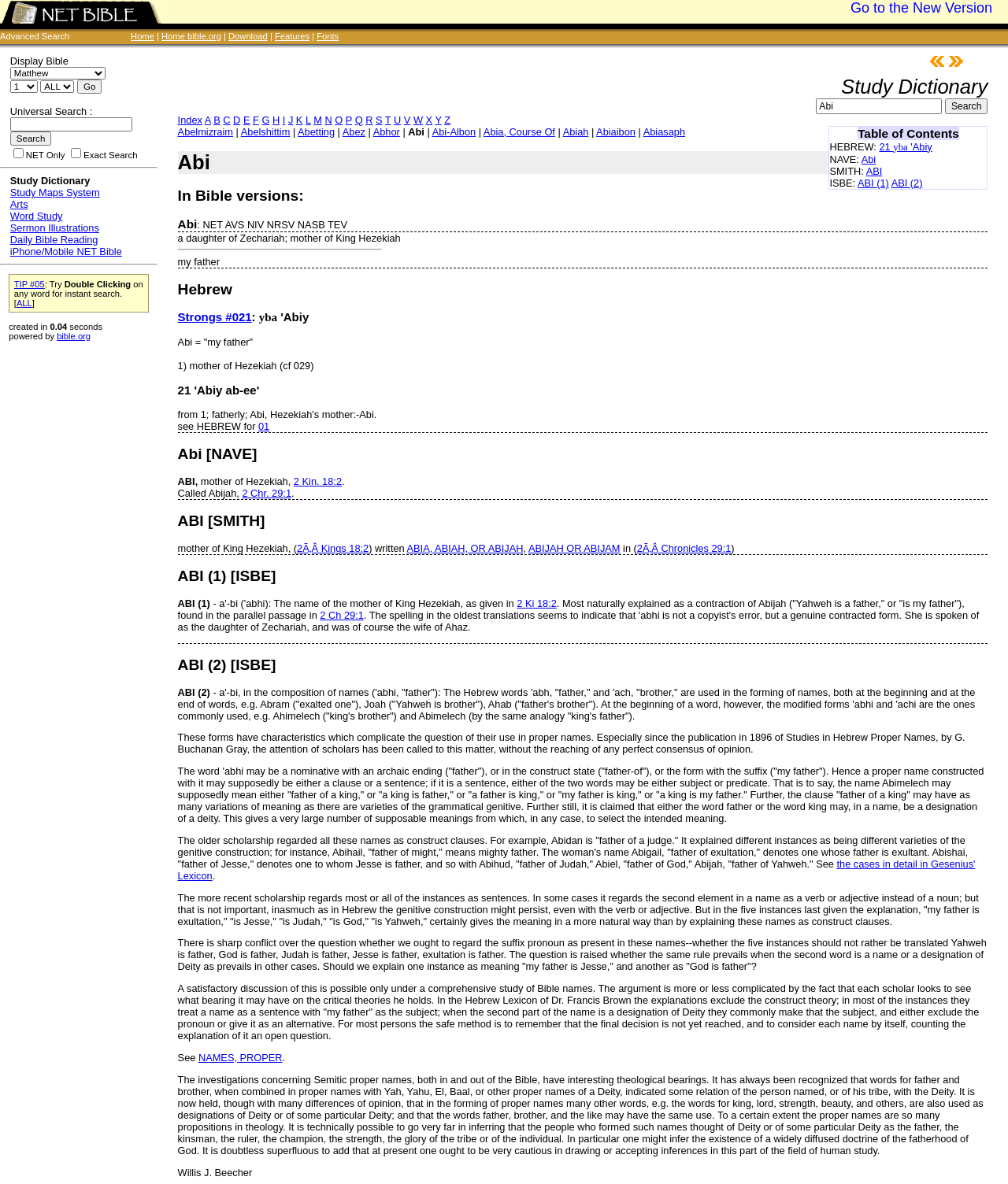Please specify the bounding box coordinates of the clickable region necessary for completing the following instruction: "Explore the Table of Contents". The coordinates must consist of four float numbers between 0 and 1, i.e., [left, top, right, bottom].

[0.851, 0.107, 0.951, 0.118]